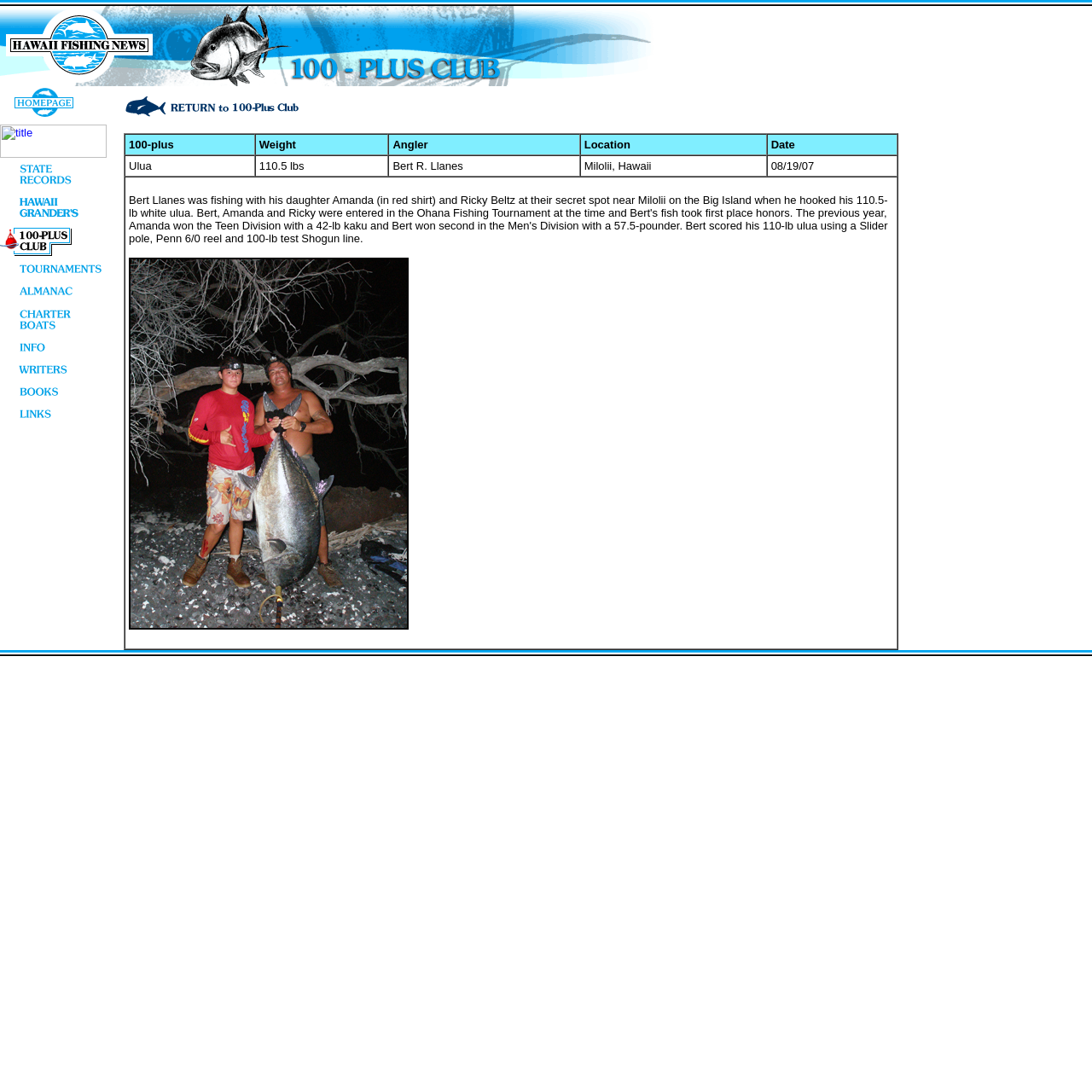What is the name of the club?
Give a one-word or short-phrase answer derived from the screenshot.

100-plus club